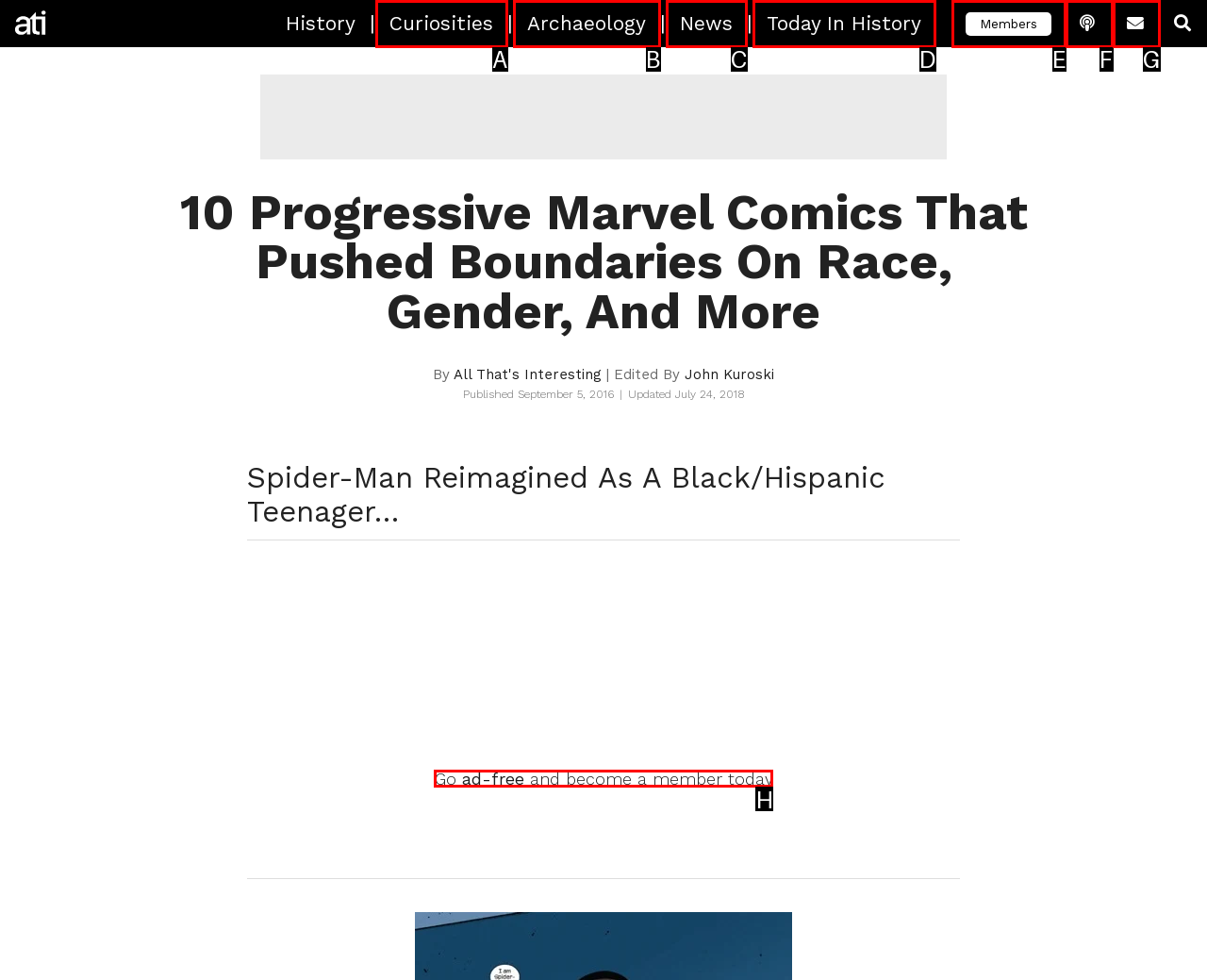Match the description: Podcast to the appropriate HTML element. Respond with the letter of your selected option.

F